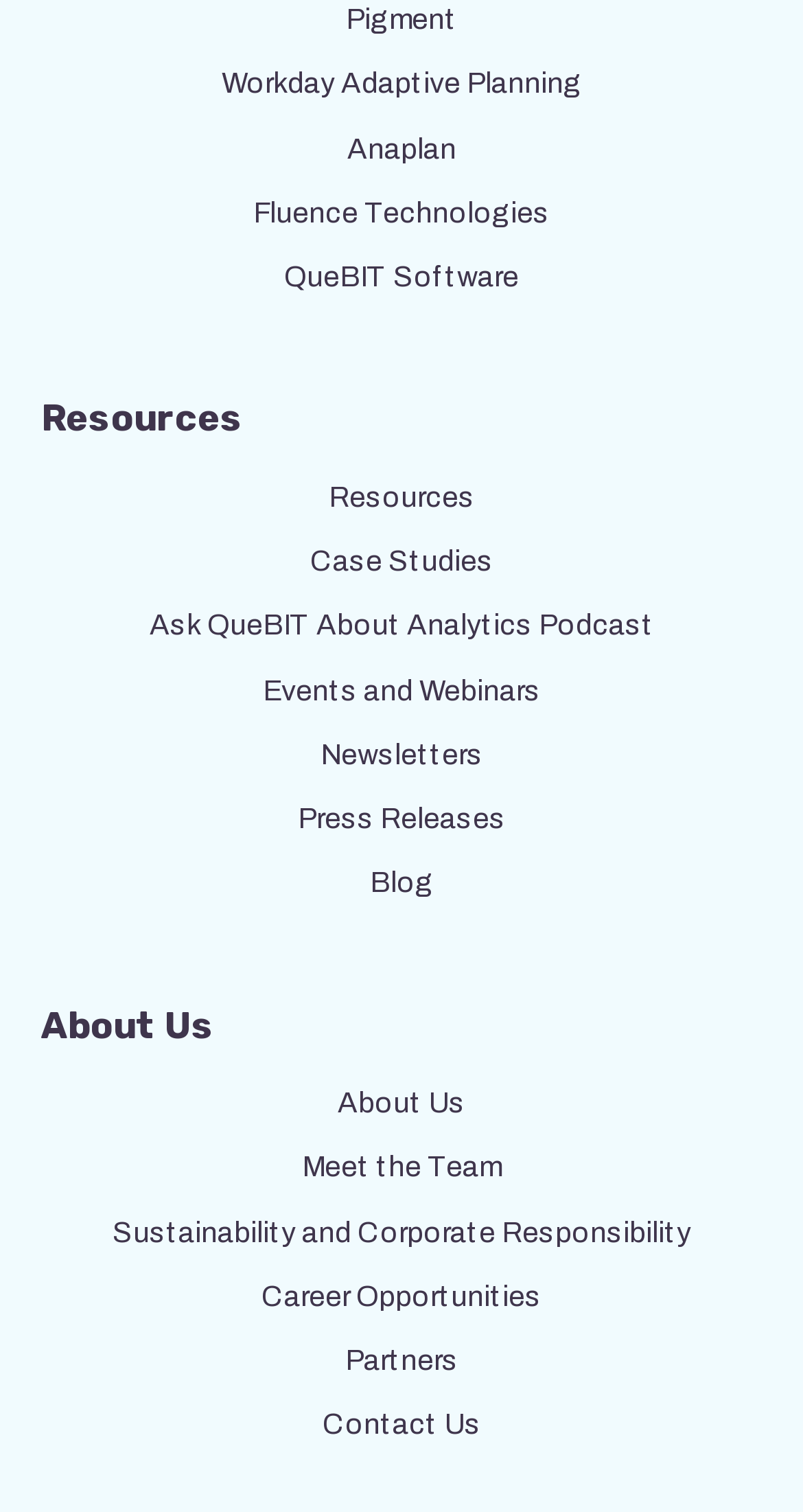Please find the bounding box coordinates of the element's region to be clicked to carry out this instruction: "Learn about Workday Adaptive Planning".

[0.051, 0.036, 0.949, 0.077]